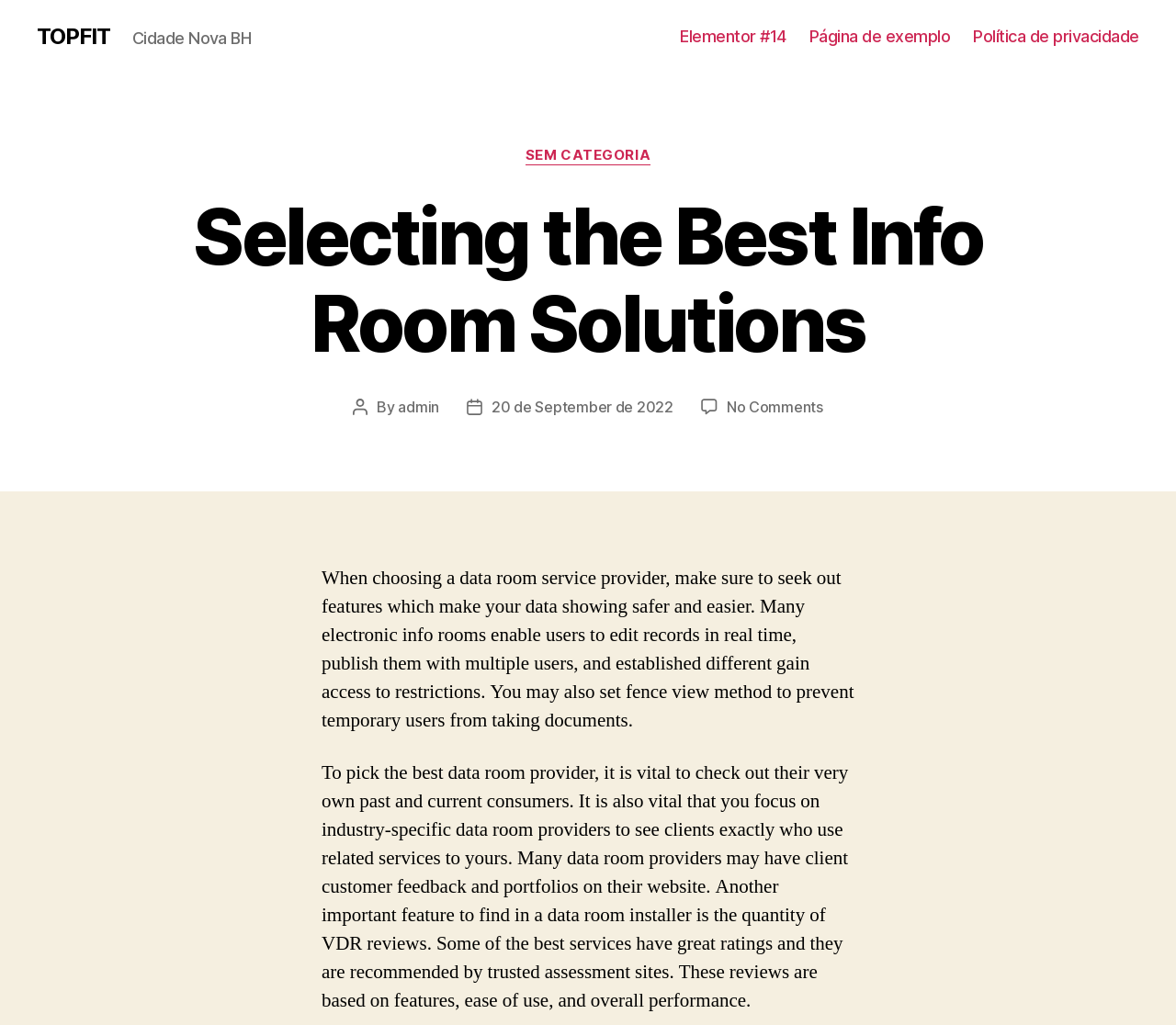Show the bounding box coordinates for the HTML element described as: "20 de September de 2022".

[0.418, 0.388, 0.573, 0.406]